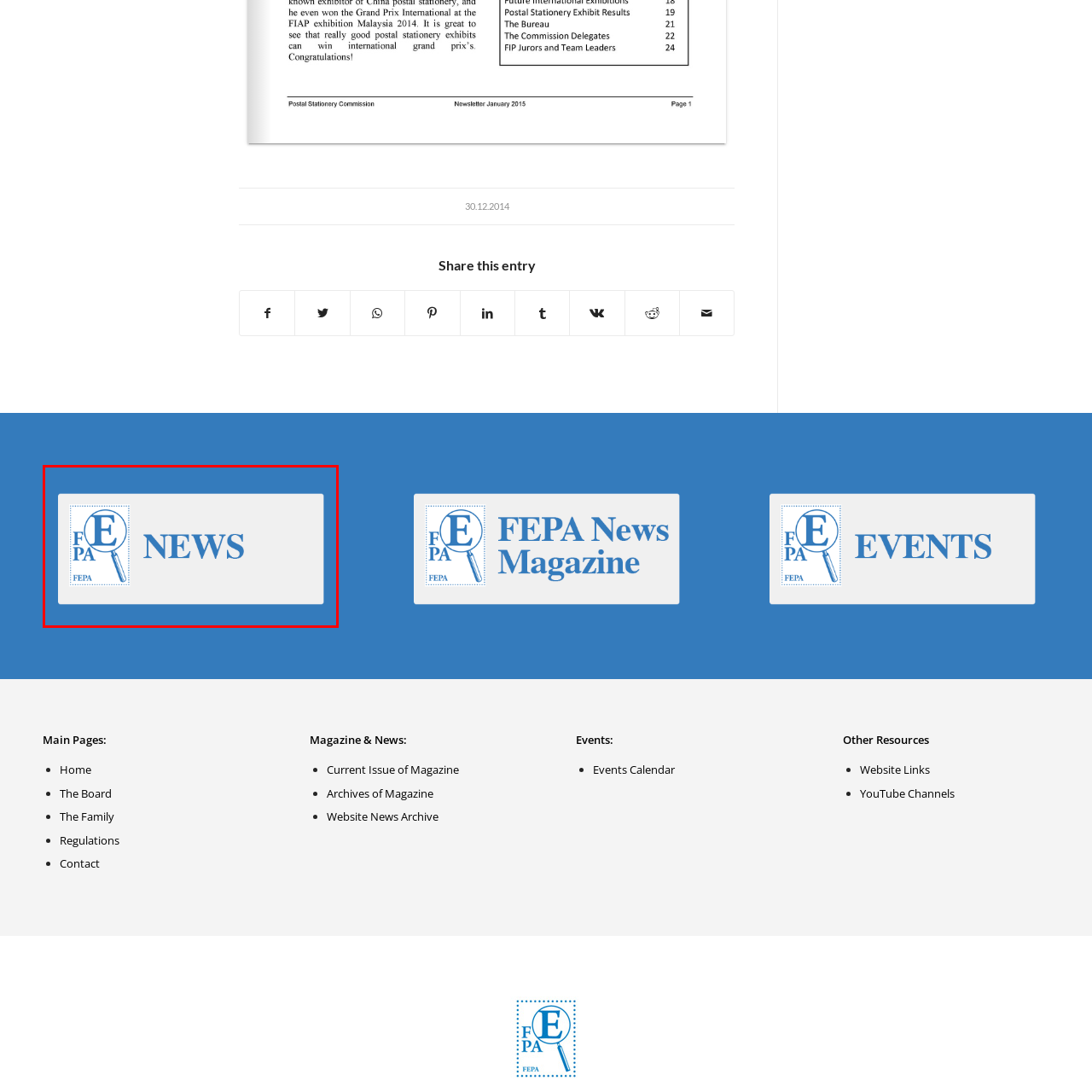Pay attention to the section outlined in red, What is the shape of the motif accompanying the letters 'F', 'E', 'P', and 'A'? 
Reply with a single word or phrase.

magnifying glass